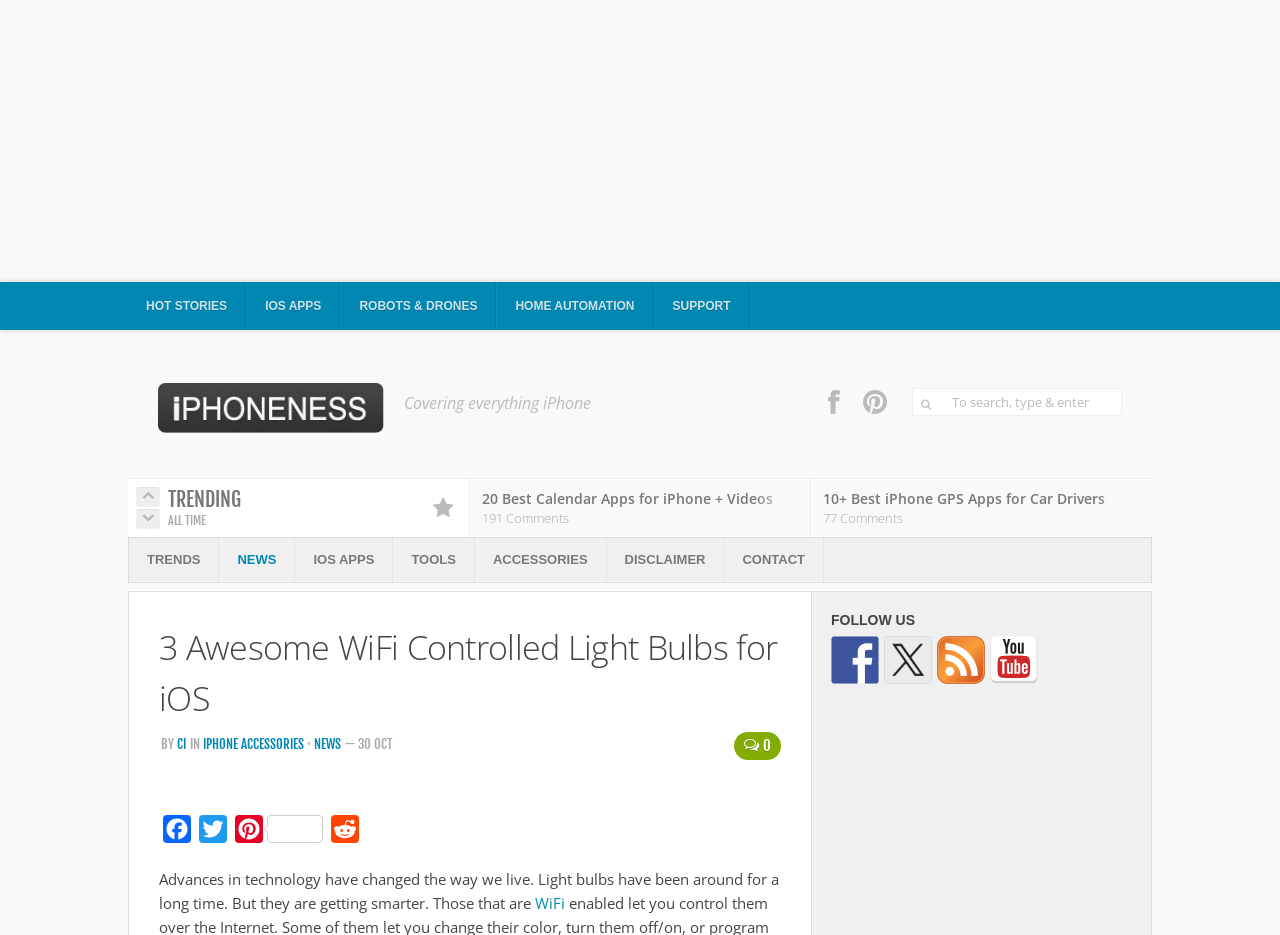Specify the bounding box coordinates for the region that must be clicked to perform the given instruction: "Search for something".

[0.712, 0.072, 0.877, 0.102]